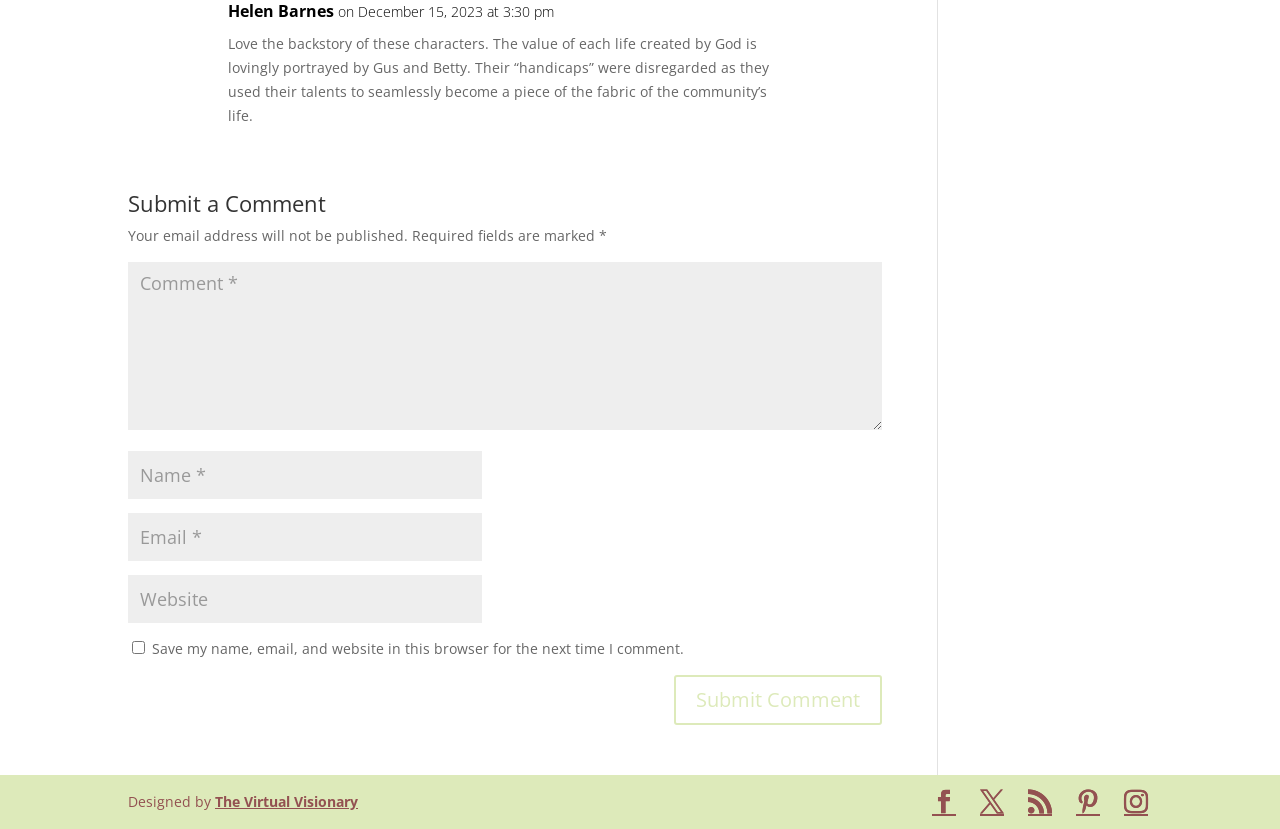Given the description RSS, predict the bounding box coordinates of the UI element. Ensure the coordinates are in the format (top-left x, top-left y, bottom-right x, bottom-right y) and all values are between 0 and 1.

[0.803, 0.953, 0.822, 0.983]